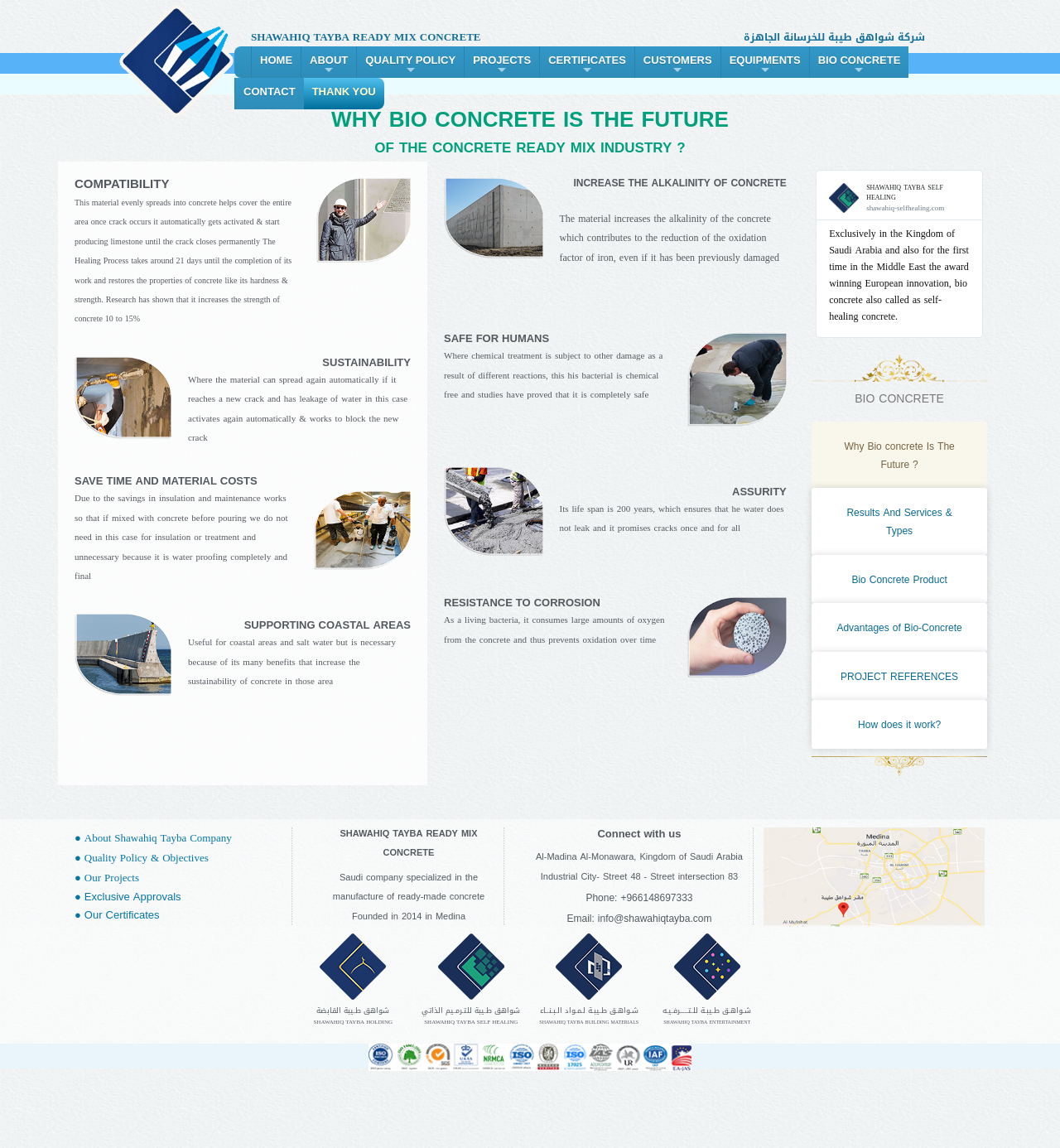Please find the bounding box coordinates (top-left x, top-left y, bottom-right x, bottom-right y) in the screenshot for the UI element described as follows: ● Our Projects

[0.07, 0.756, 0.131, 0.774]